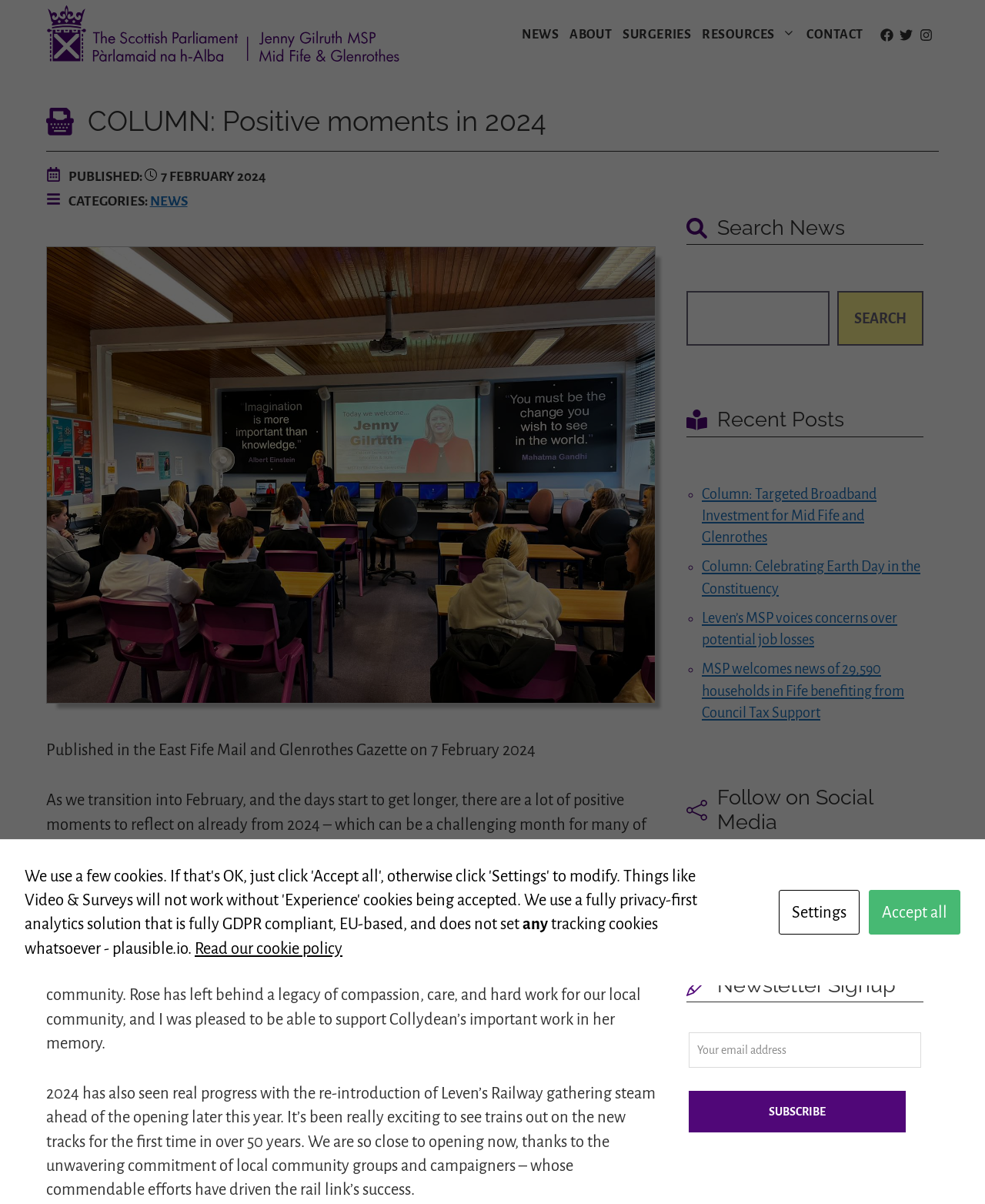Give the bounding box coordinates for the element described by: "parent_node: SEARCH name="s"".

[0.697, 0.242, 0.842, 0.287]